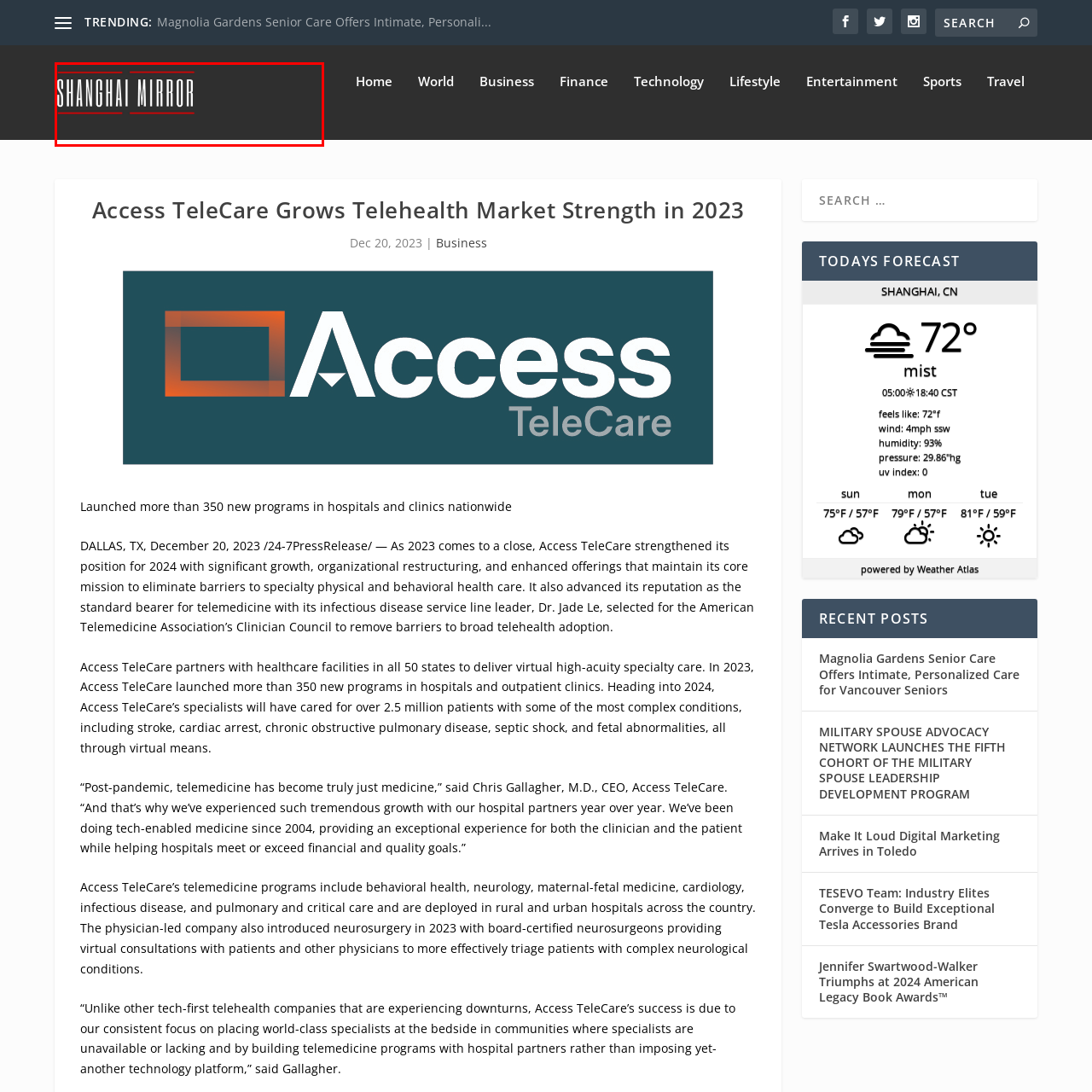What is the aesthetic of the logo?
Study the image highlighted with a red bounding box and respond to the question with a detailed answer.

The sleek, modern aesthetic captures the essence of contemporary media, reflecting the publication's commitment to delivering relevant information.